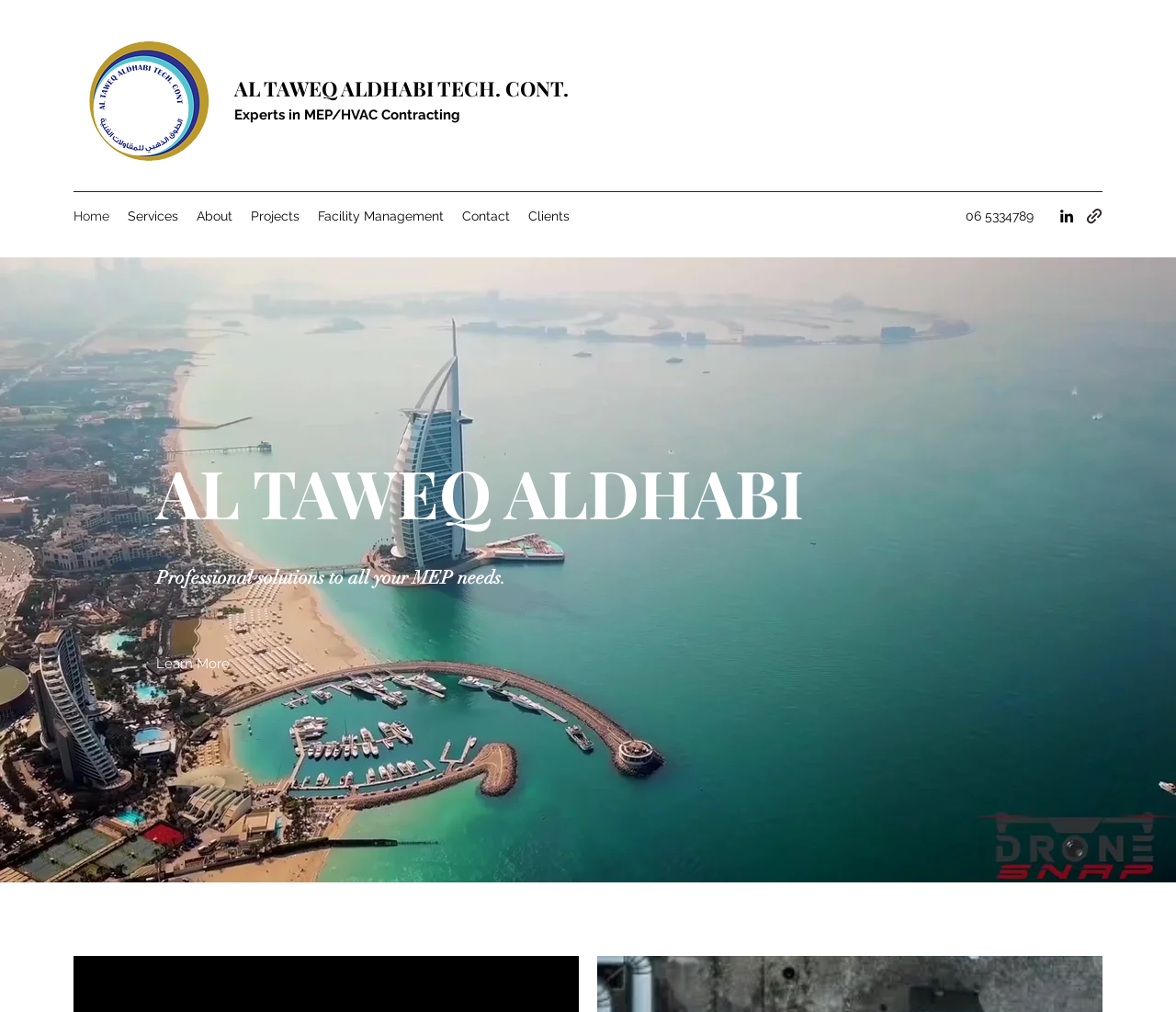Describe every aspect of the webpage comprehensively.

The webpage is about ATAD, a professional MEP/HVAC Contracting company established in 2015. At the top left corner, there is a logo of ATAD, accompanied by the company name "AL TAWEQ ALDHABI TECH. CONT." and a tagline "Experts in MEP/HVAC Contracting". 

Below the logo, there is a navigation menu with 7 links: "Home", "Services", "About", "Projects", "Facility Management", "Contact", and "Clients". These links are aligned horizontally and take up about half of the screen width.

On the top right corner, there is a phone number "06 5334789" and a social media bar with a LinkedIn link. 

The main content of the webpage is divided into two sections. The first section has a heading "AL TAWEQ ALDHABI" and a brief description "Professional solutions to all your MEP needs." Below the description, there is a "Learn More" link. 

The second section is not explicitly defined but seems to be divided into two regions: "Home: Welcome" and "Home: About".